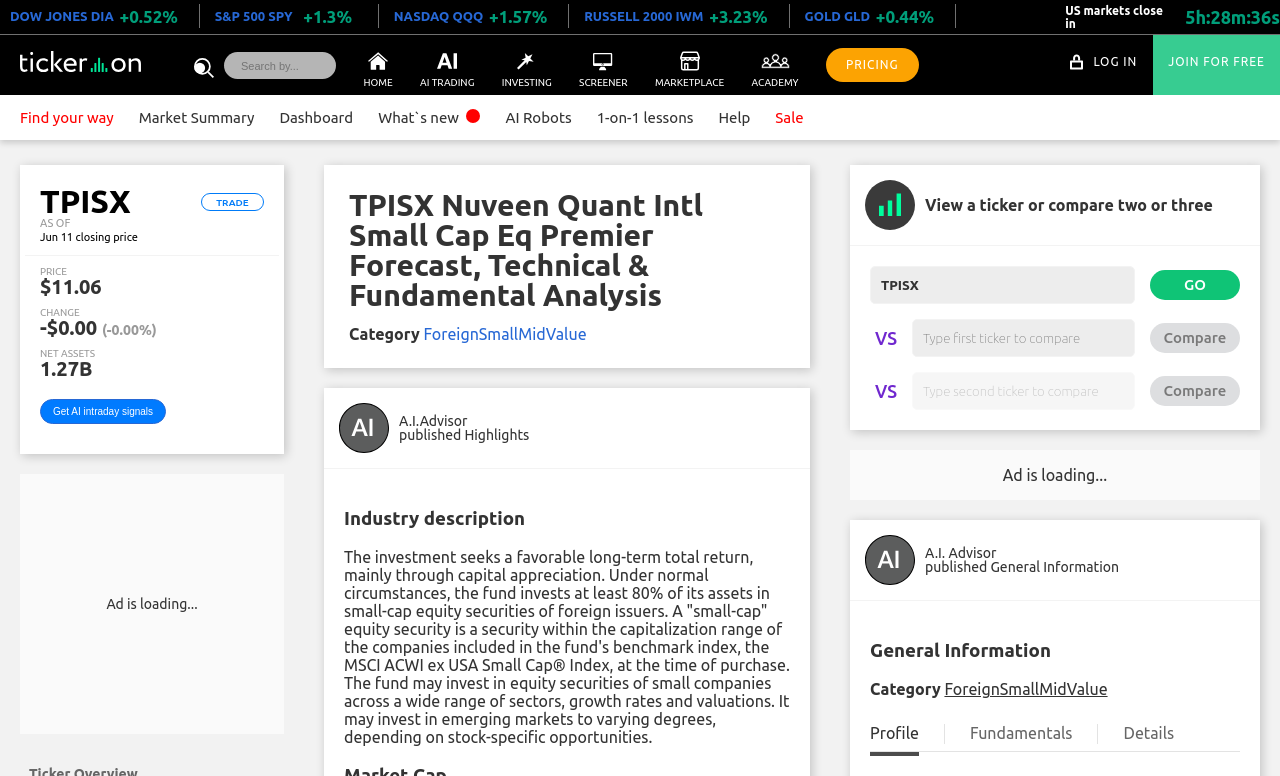What is the investment objective of the TPISX fund?
Refer to the image and respond with a one-word or short-phrase answer.

Favorable long-term total return